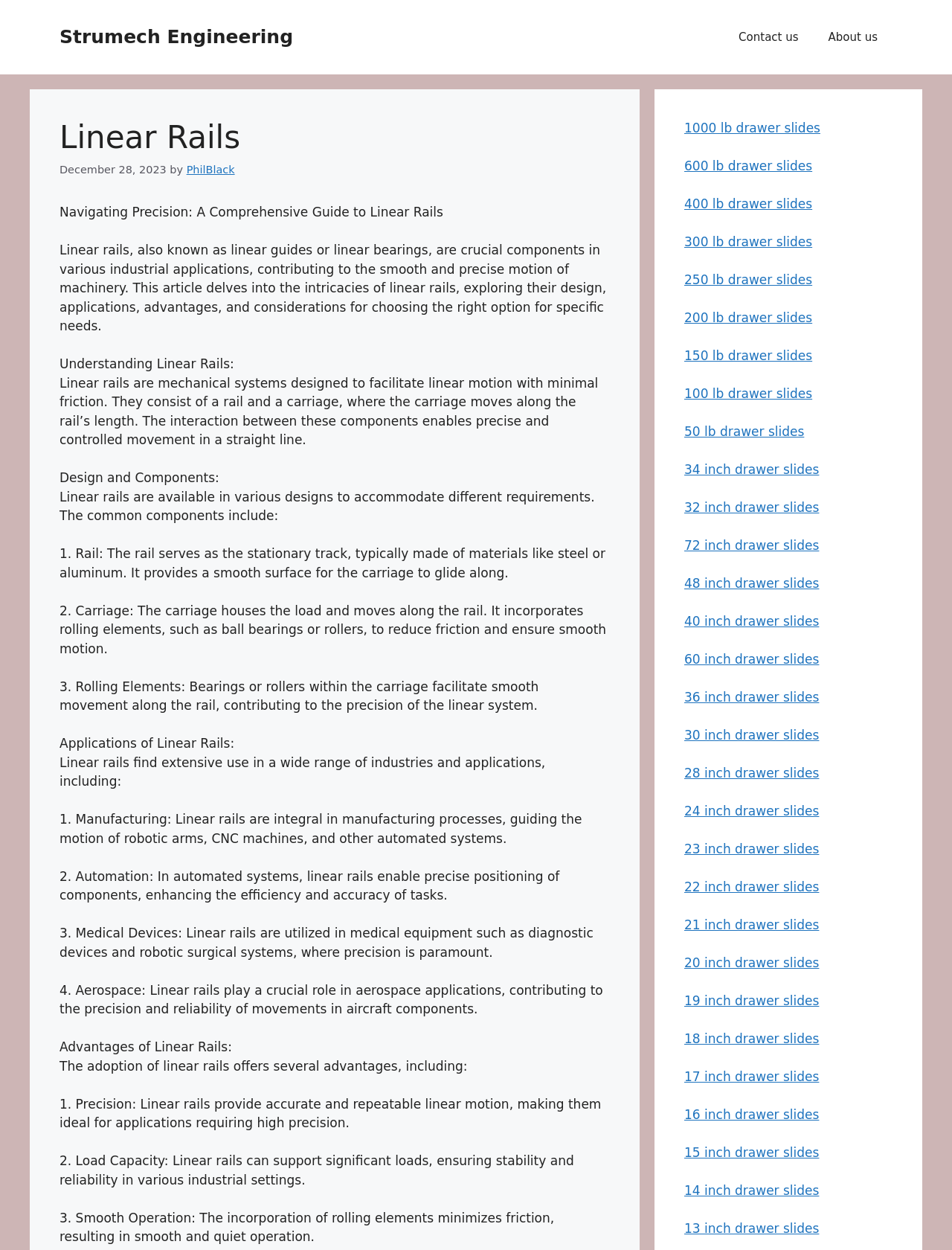Find the bounding box coordinates of the clickable area required to complete the following action: "Click on Contact us".

[0.76, 0.012, 0.854, 0.048]